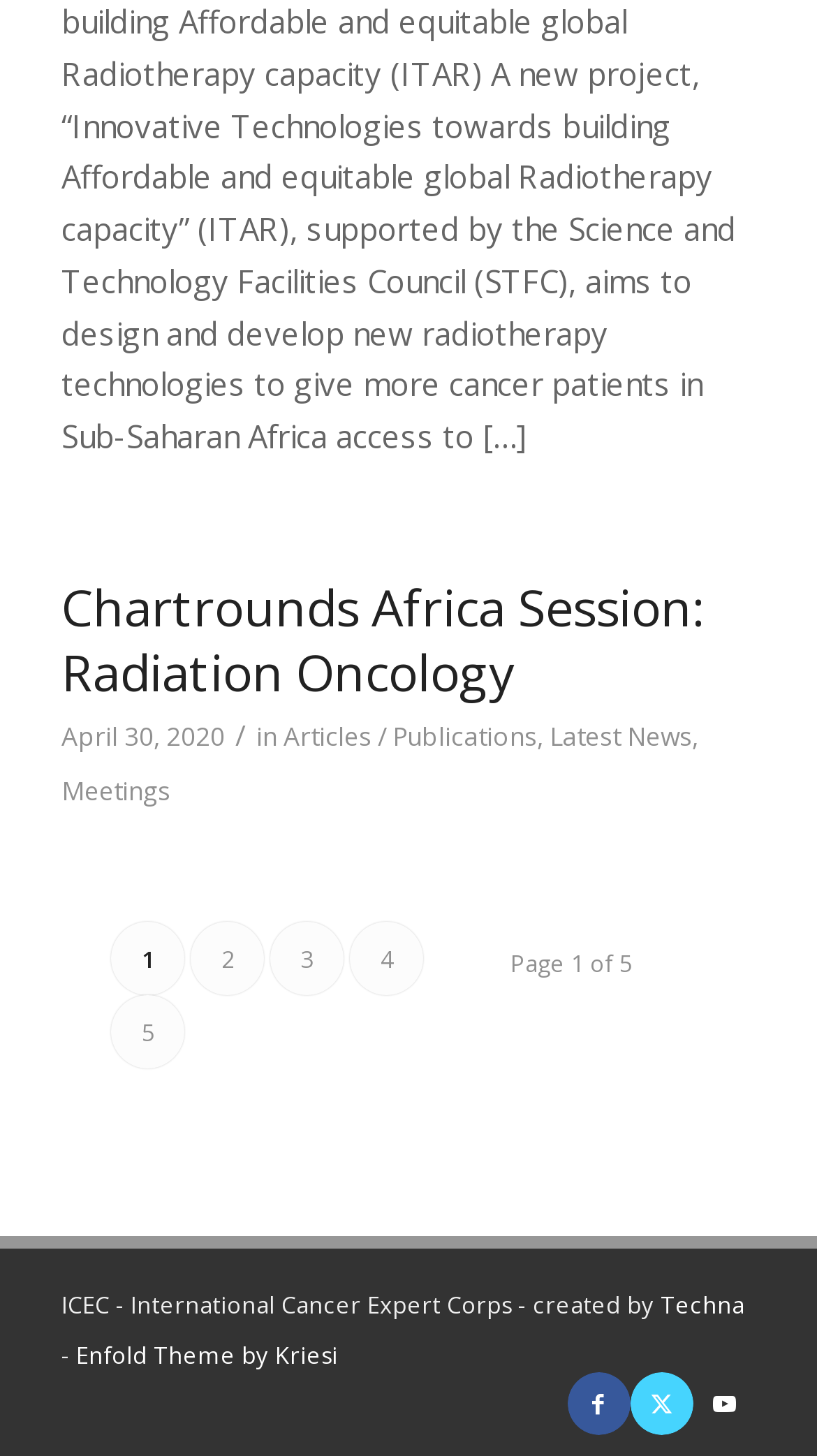Please mark the clickable region by giving the bounding box coordinates needed to complete this instruction: "Link to Facebook".

[0.694, 0.942, 0.771, 0.986]